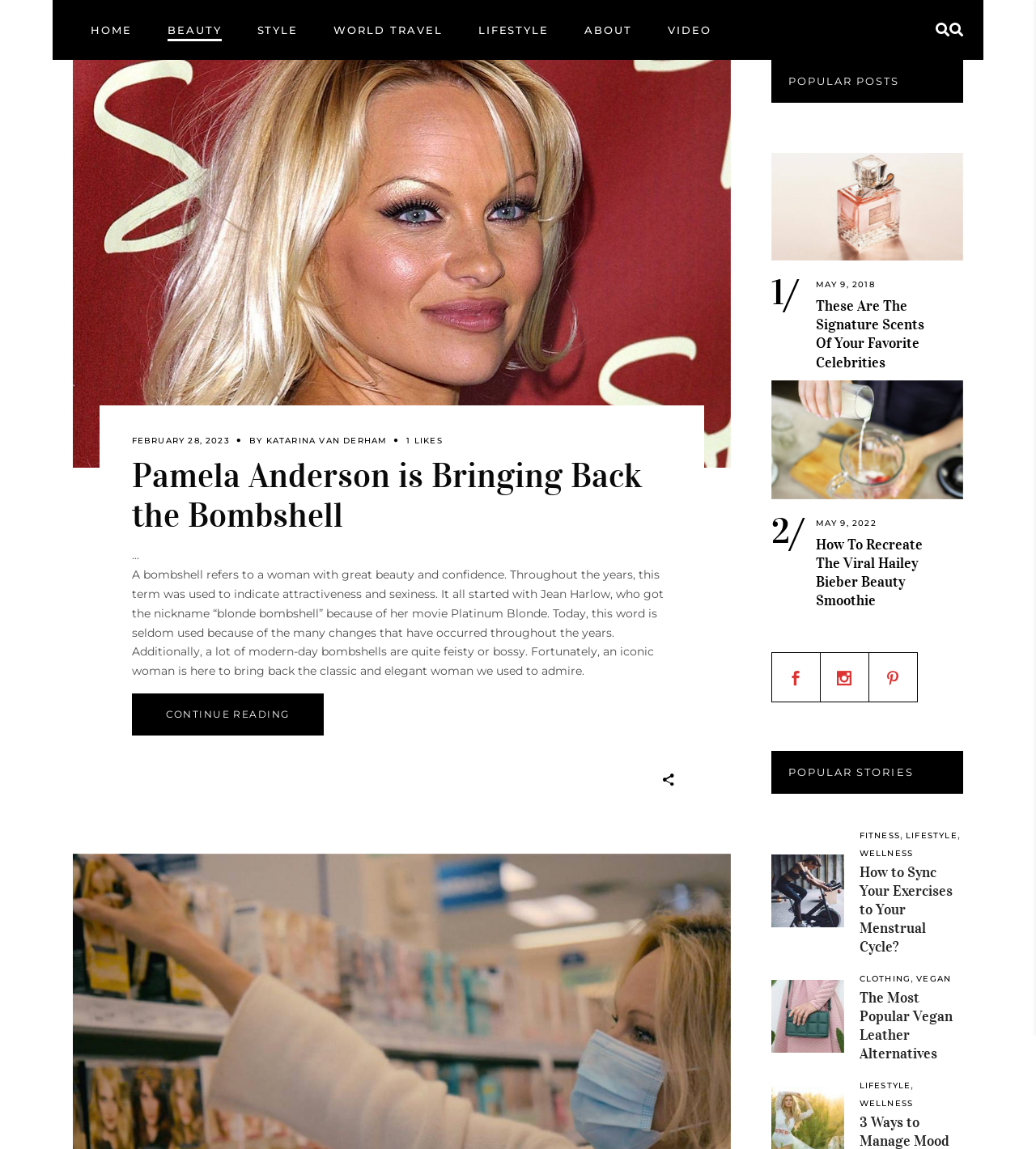What is the theme of the image 'green-vegan-bag-pink-coat-fall-spring-fashion'? Examine the screenshot and reply using just one word or a brief phrase.

FASHION